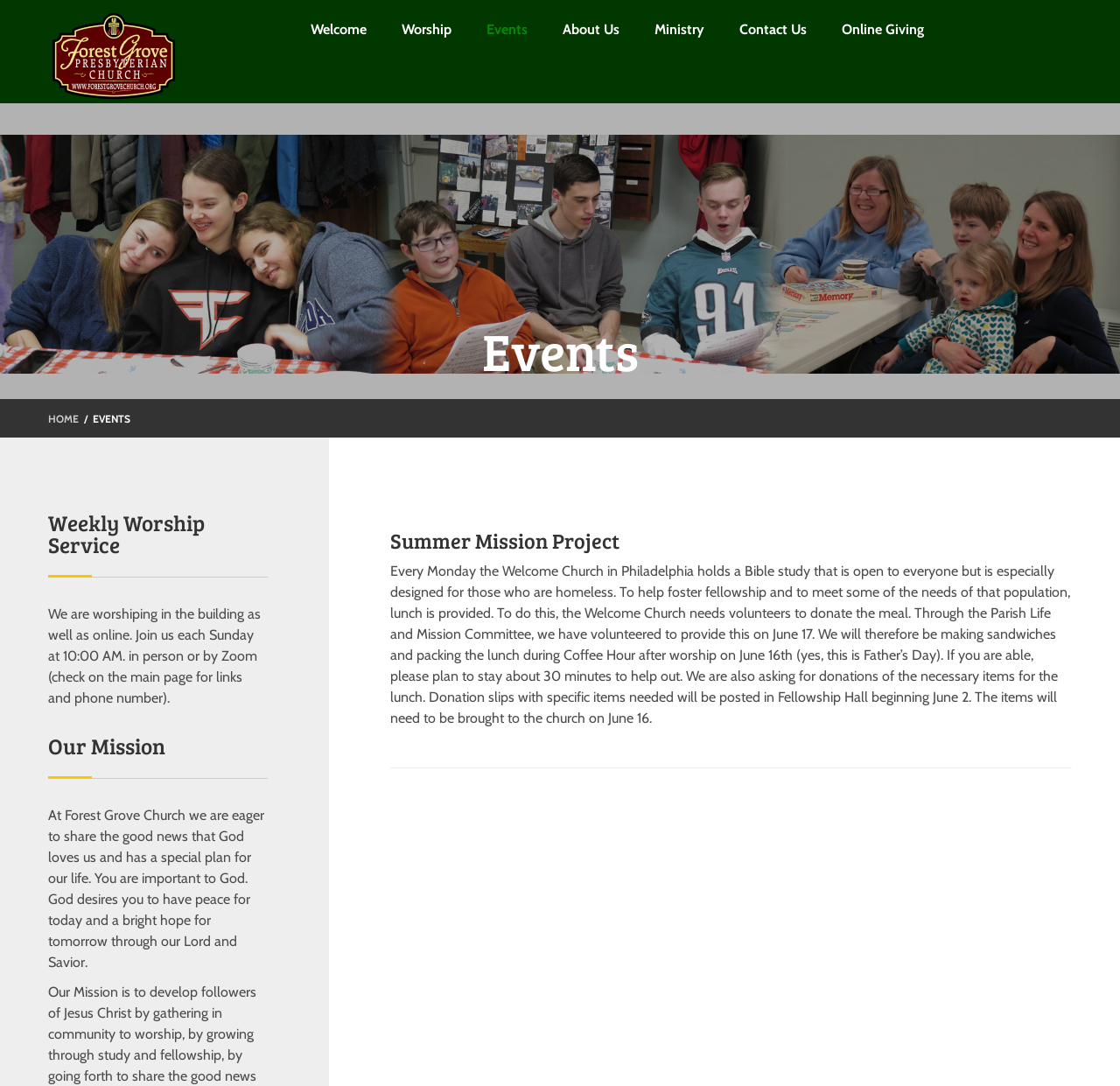Determine the bounding box coordinates of the section to be clicked to follow the instruction: "Read the article about outdoor games". The coordinates should be given as four float numbers between 0 and 1, formatted as [left, top, right, bottom].

None